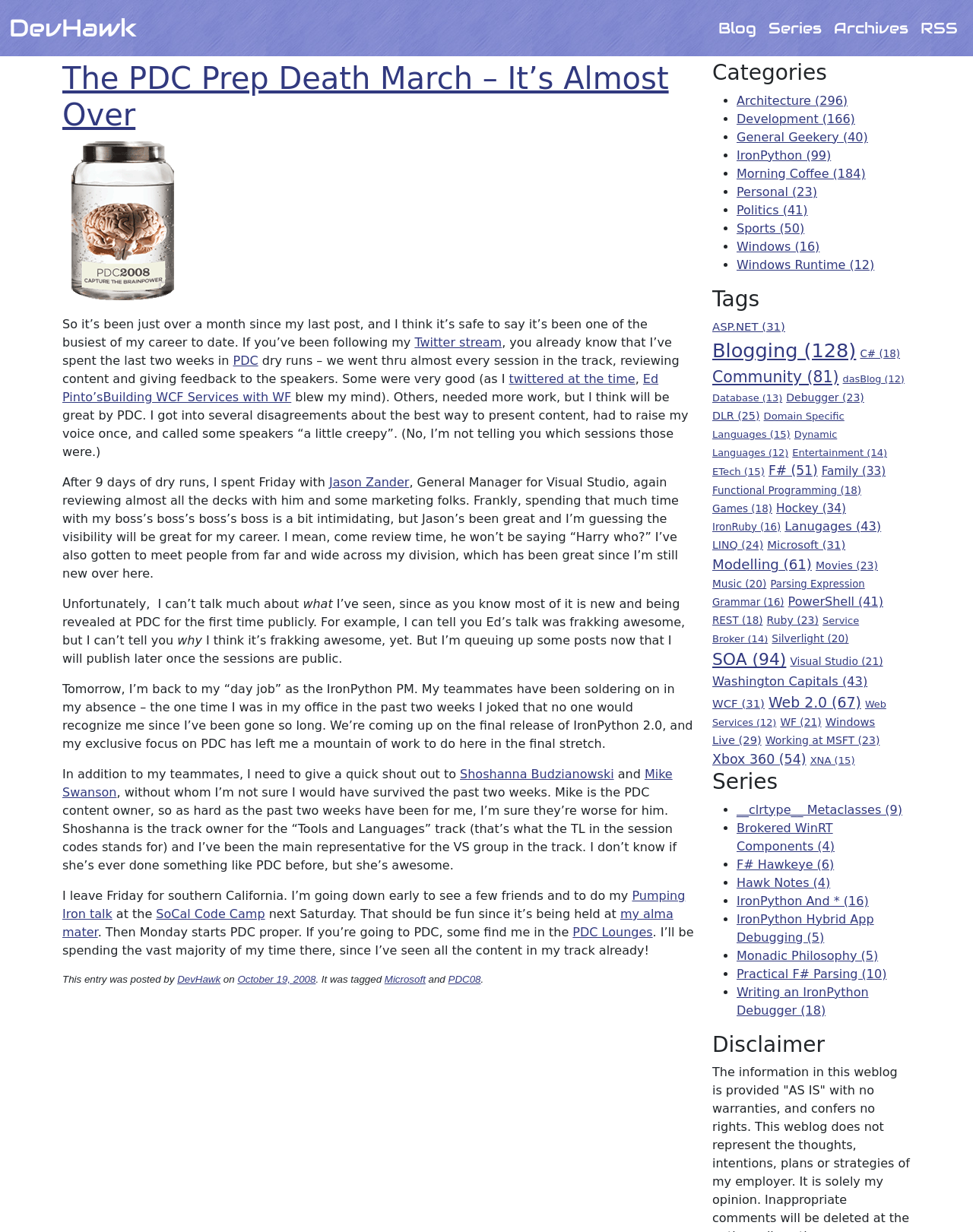Could you determine the bounding box coordinates of the clickable element to complete the instruction: "Click on the tag ASP.NET"? Provide the coordinates as four float numbers between 0 and 1, i.e., [left, top, right, bottom].

[0.732, 0.26, 0.807, 0.271]